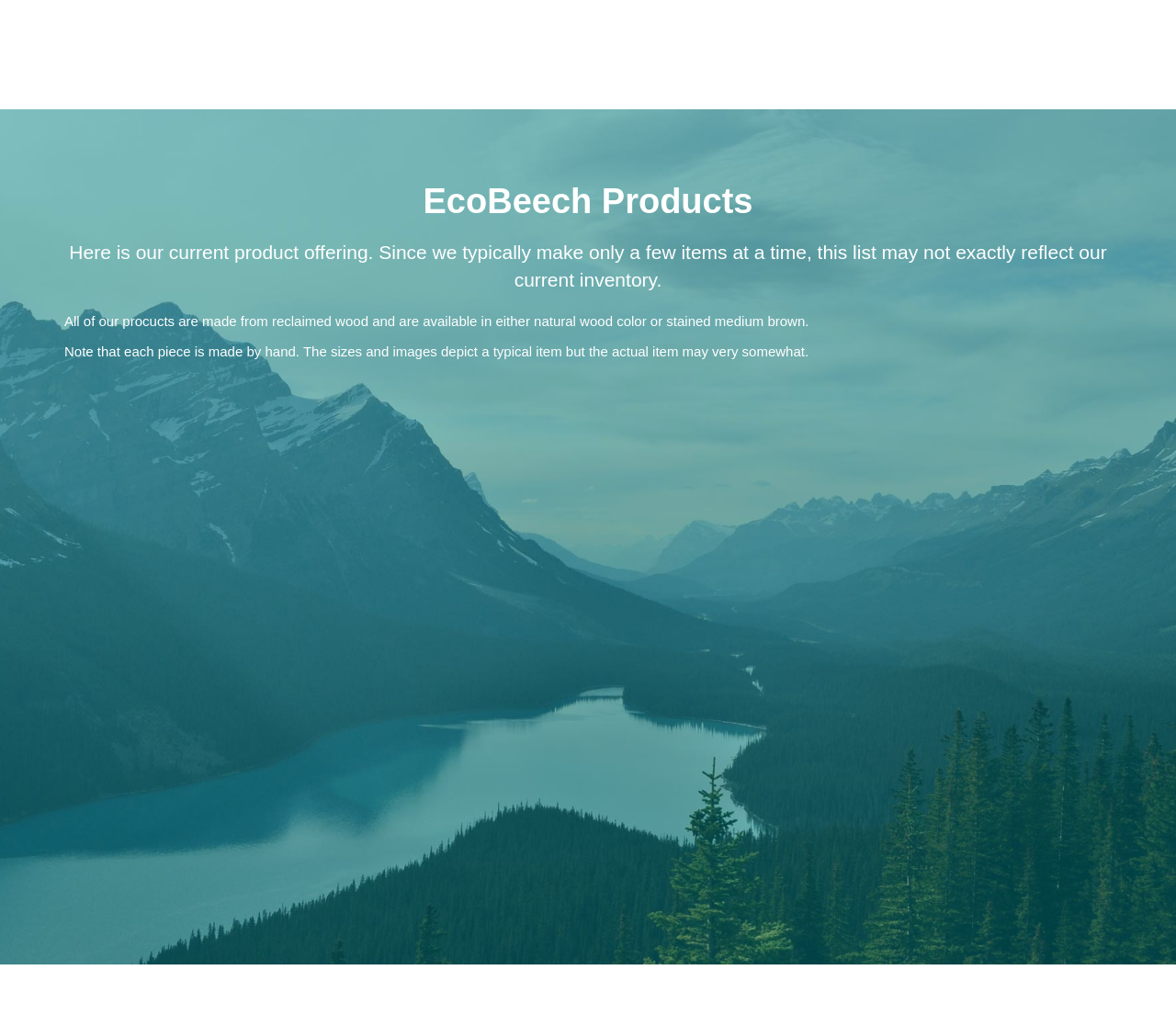What is the color option for the products?
Carefully analyze the image and provide a detailed answer to the question.

According to the webpage, the products are available in either natural wood color or stained medium brown. This suggests that customers have two color options to choose from when purchasing a product.